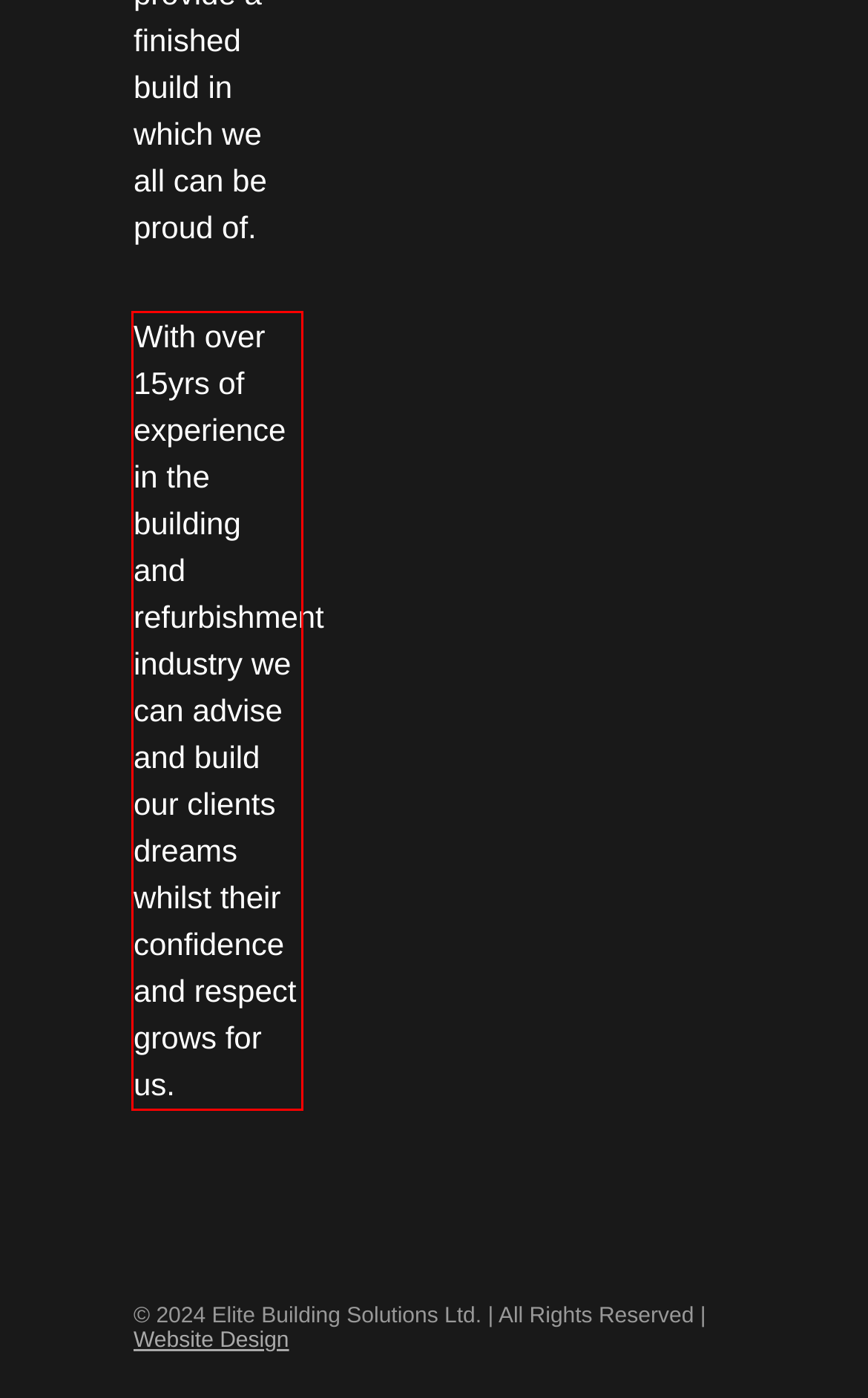You have a screenshot of a webpage with a red bounding box. Identify and extract the text content located inside the red bounding box.

With over 15yrs of experience in the building and refurbishment industry we can advise and build our clients dreams whilst their confidence and respect grows for us.